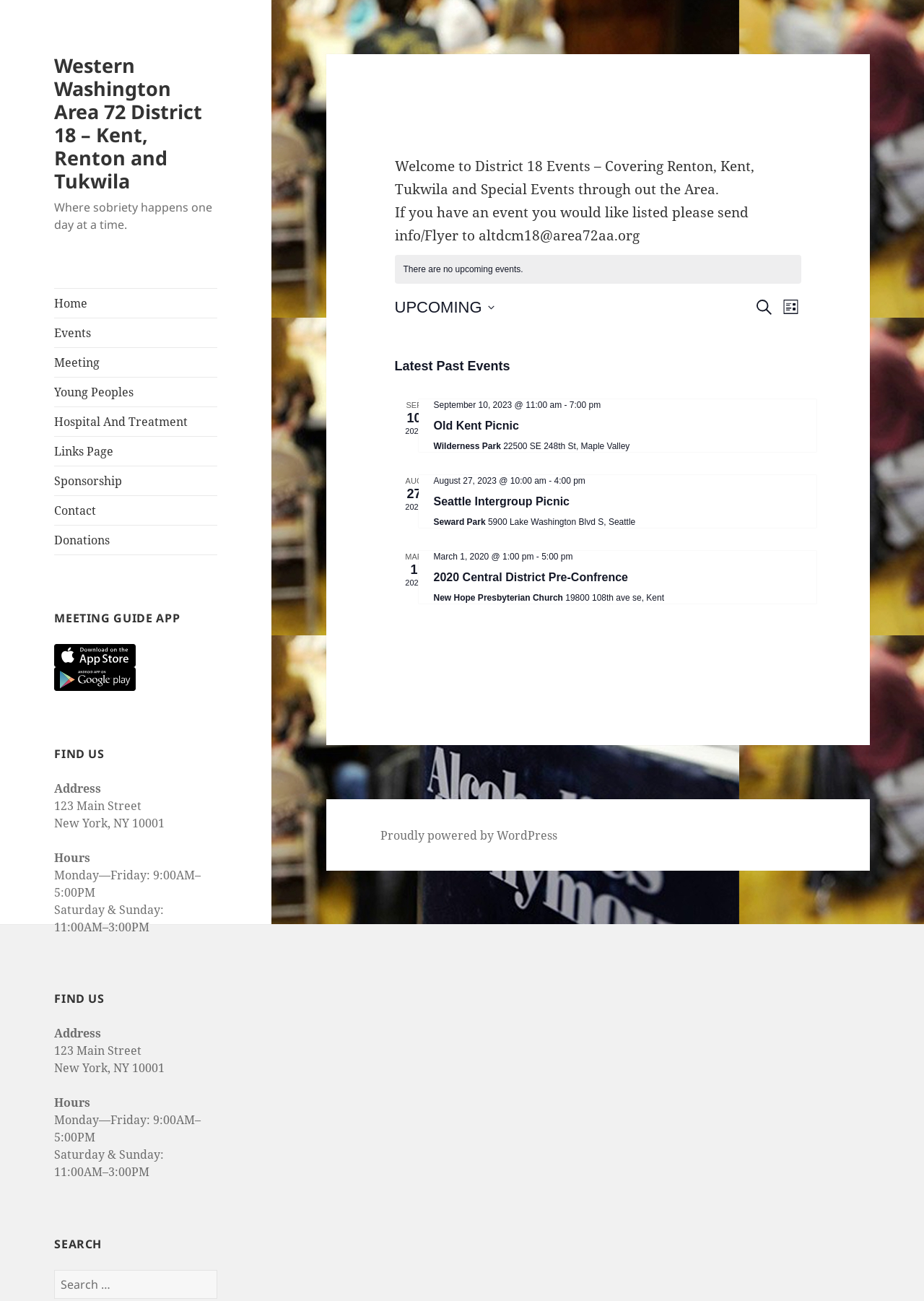Please find the bounding box coordinates of the section that needs to be clicked to achieve this instruction: "View Meeting Guide App".

[0.059, 0.468, 0.235, 0.482]